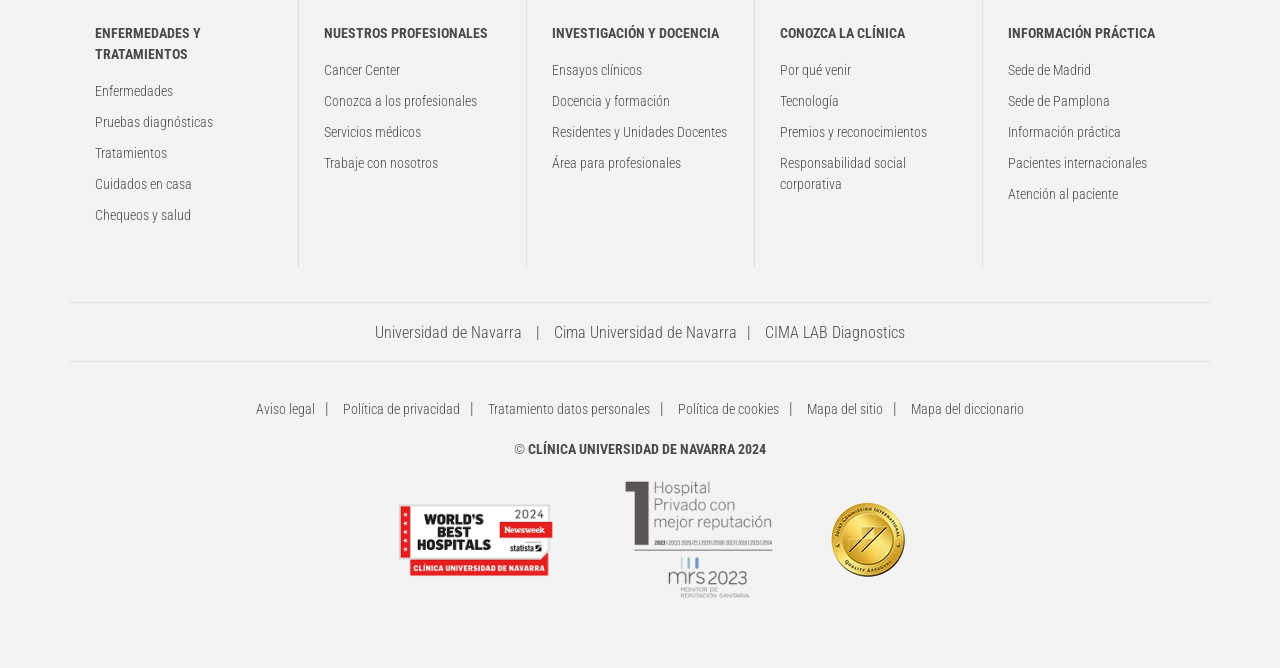Kindly provide the bounding box coordinates of the section you need to click on to fulfill the given instruction: "Visit Conozca la Clínica".

[0.609, 0.038, 0.707, 0.062]